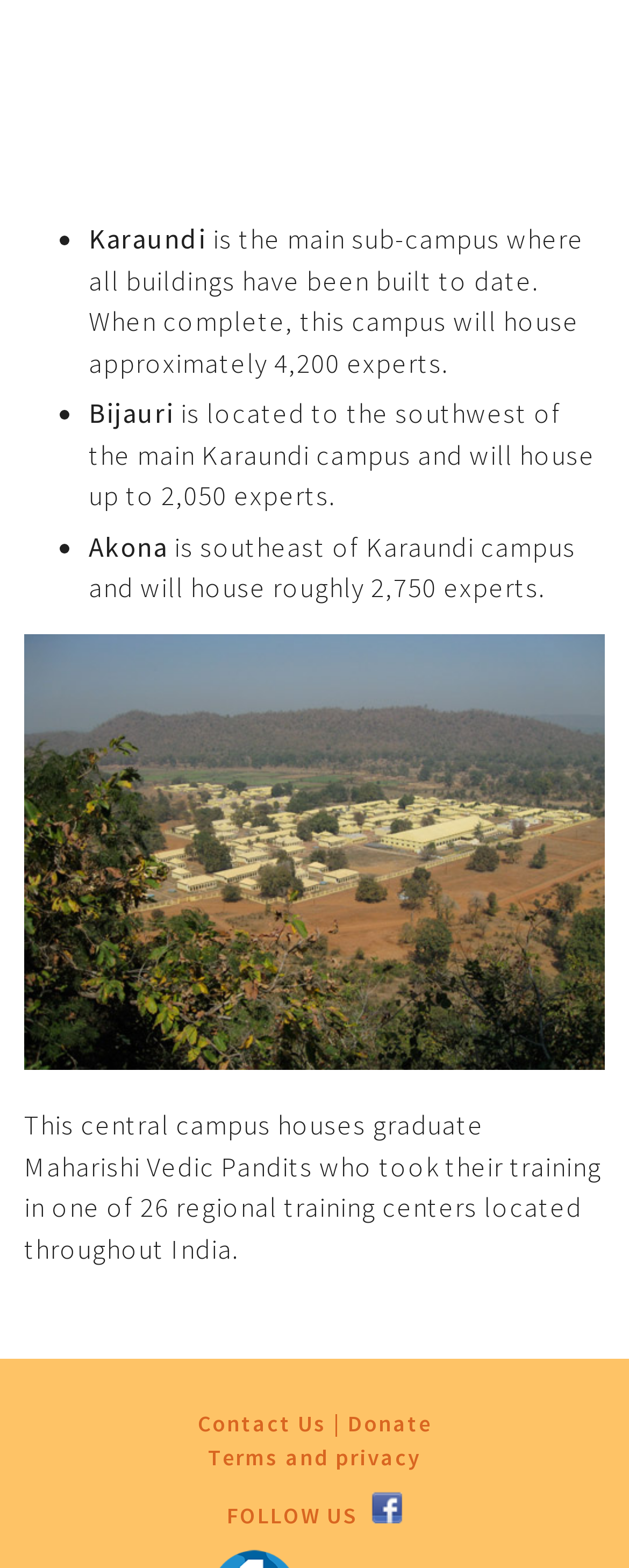Analyze the image and deliver a detailed answer to the question: What is the link at the bottom left?

The link at the bottom left of the webpage is 'Contact Us', which is located between the 'Terms and privacy' link and the '|' separator.